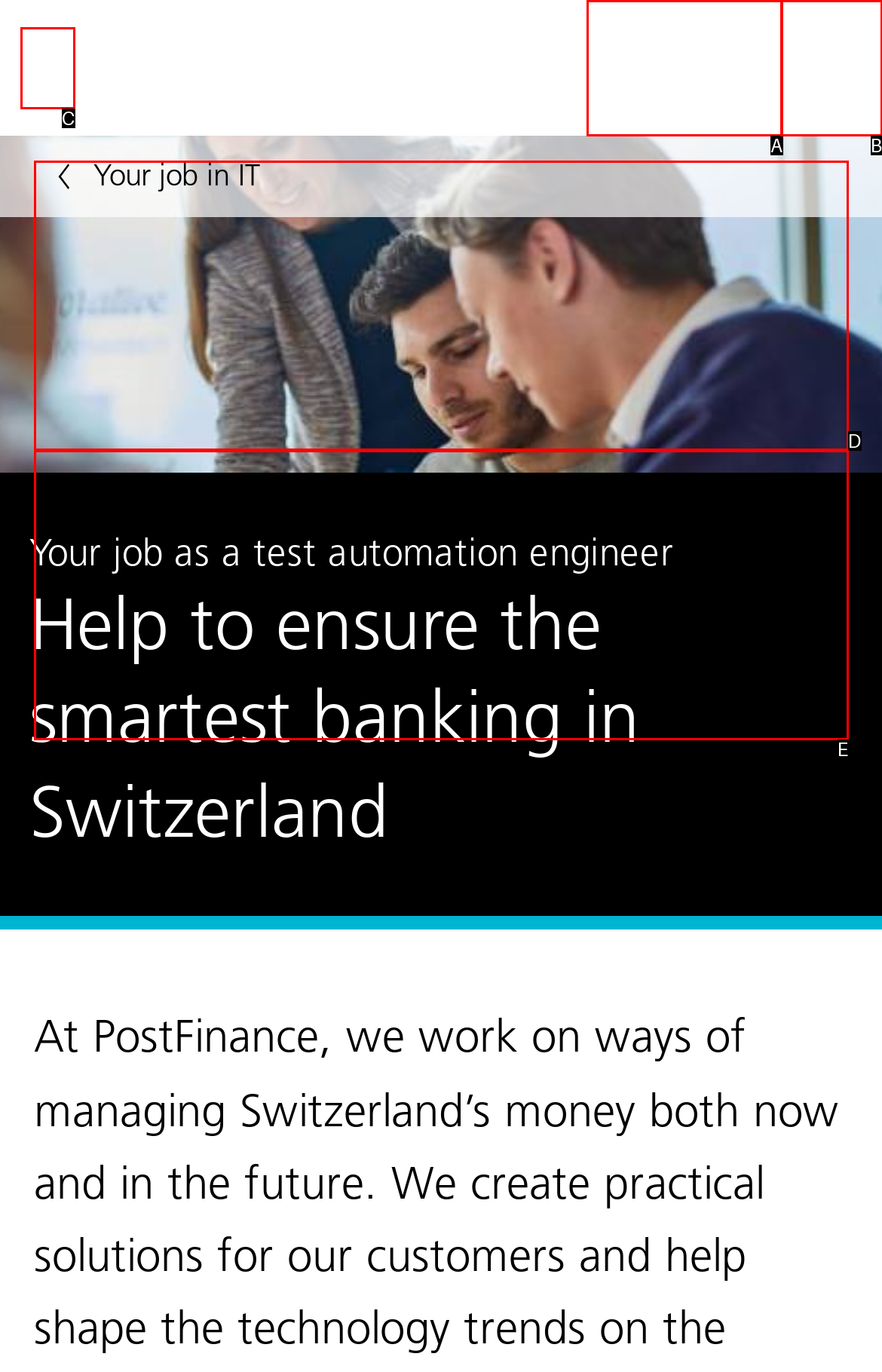Determine which HTML element best fits the description: Top
Answer directly with the letter of the matching option from the available choices.

C